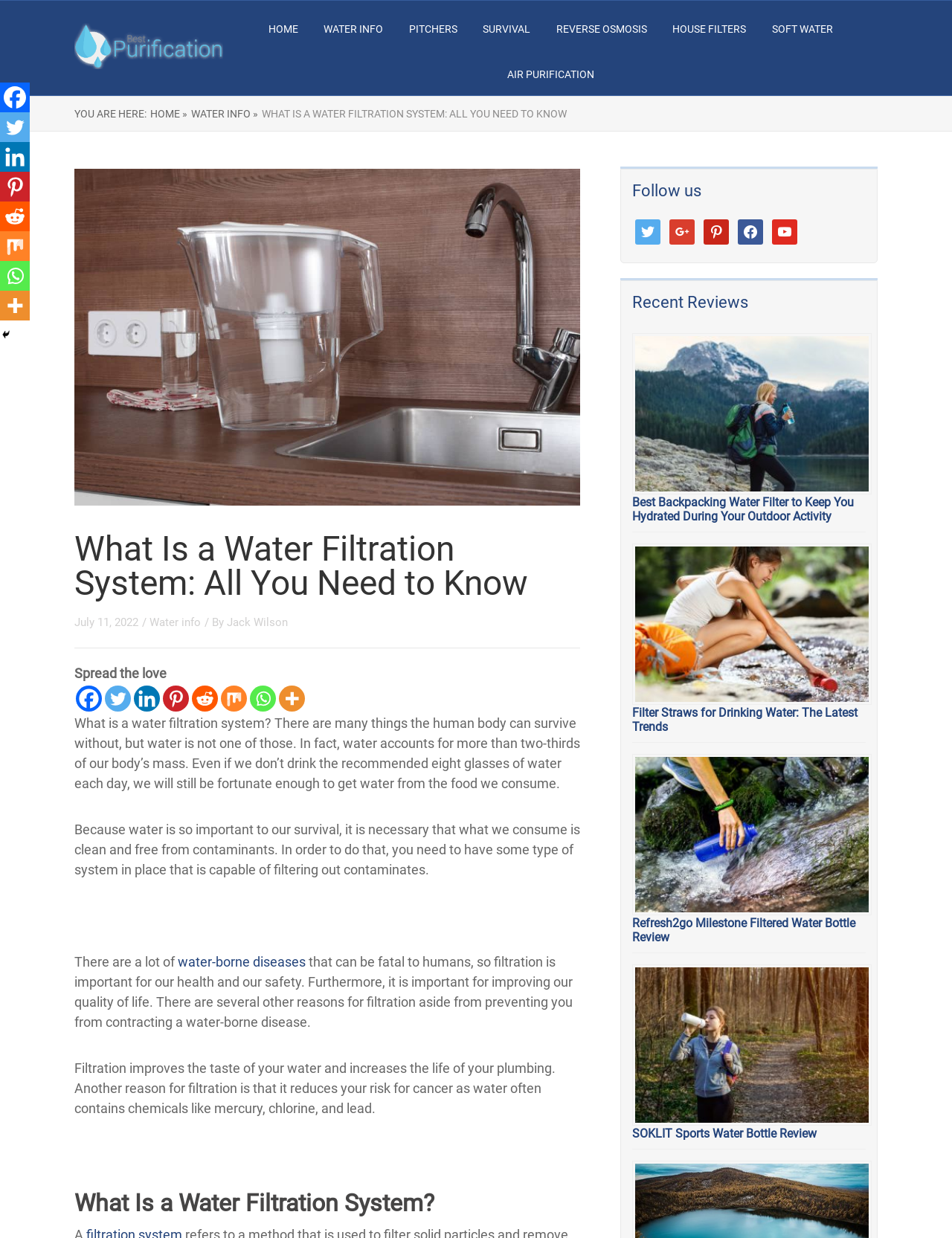Describe in detail what you see on the webpage.

This webpage is about water filtration systems, with a focus on educating readers about their importance and how they work. At the top of the page, there is a navigation menu with links to different sections of the website, including "HOME", "WATER INFO", "PITCHERS", and more. Below the navigation menu, there is a logo and a link to the website's homepage.

The main content of the page is divided into several sections. The first section has a heading that reads "What Is a Water Filtration System: All You Need to Know" and is followed by a brief introduction to the importance of water filtration. There is also a date and author information below the heading.

The next section is a series of recent reviews, each with a heading, a brief summary, and a link to read more. The reviews are accompanied by images and are arranged in a vertical list.

Below the reviews, there is a section of text that explains what a water filtration system is and why it is necessary. The text is divided into several paragraphs and covers topics such as the importance of clean water, the risks of water-borne diseases, and the benefits of filtration.

Throughout the page, there are social media links and buttons, allowing readers to share the content on various platforms. There is also a "Follow us" section with links to the website's social media profiles.

At the bottom of the page, there is a section with links to other articles and resources, as well as a "Spread the love" section with more social media links.